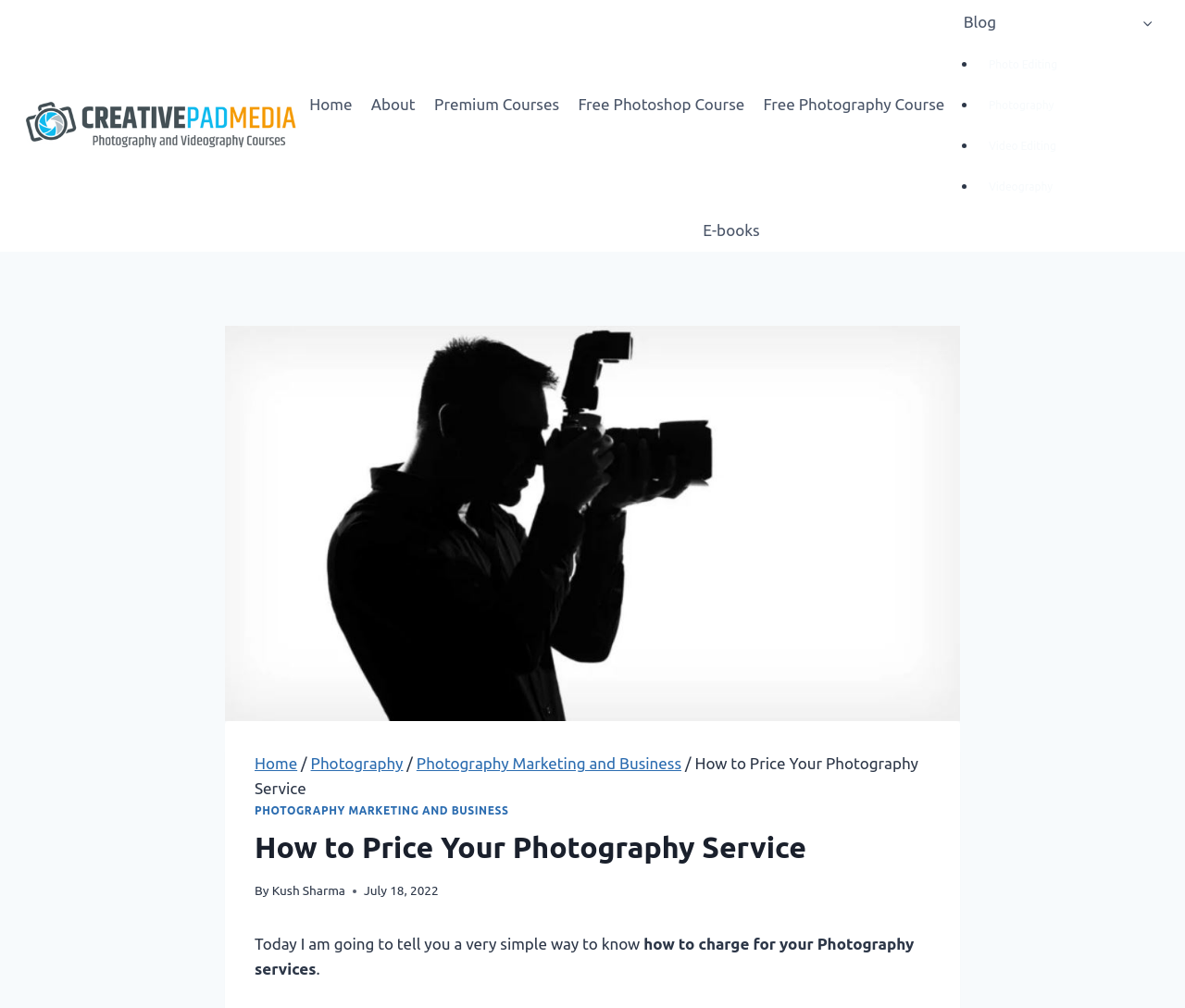Offer an extensive depiction of the webpage and its key elements.

The webpage is about "How to Price Your Photography Service" and appears to be a blog post or article. At the top left, there is a logo and a link to "Creative Pad Media". 

To the right of the logo, there is a primary navigation menu with links to "Home", "About", "Premium Courses", "Free Photoshop Course", "Free Photography Course", and "Blog". Below the navigation menu, there are additional links to "Photo Editing", "Photography", "Video Editing", and "Videography", each preceded by a bullet point.

In the main content area, there is a header section with breadcrumbs showing the path "Home > Photography > Photography Marketing and Business > How to Price Your Photography Service". Below the breadcrumbs, there is a heading with the title of the article, followed by the author's name, "Kush Sharma", and the publication date, "July 18, 2022".

The main content of the article starts with a paragraph of text, which reads, "Today I am going to tell you a very simple way to know how to charge for your Photography services." The text continues below, but the exact content is not specified.